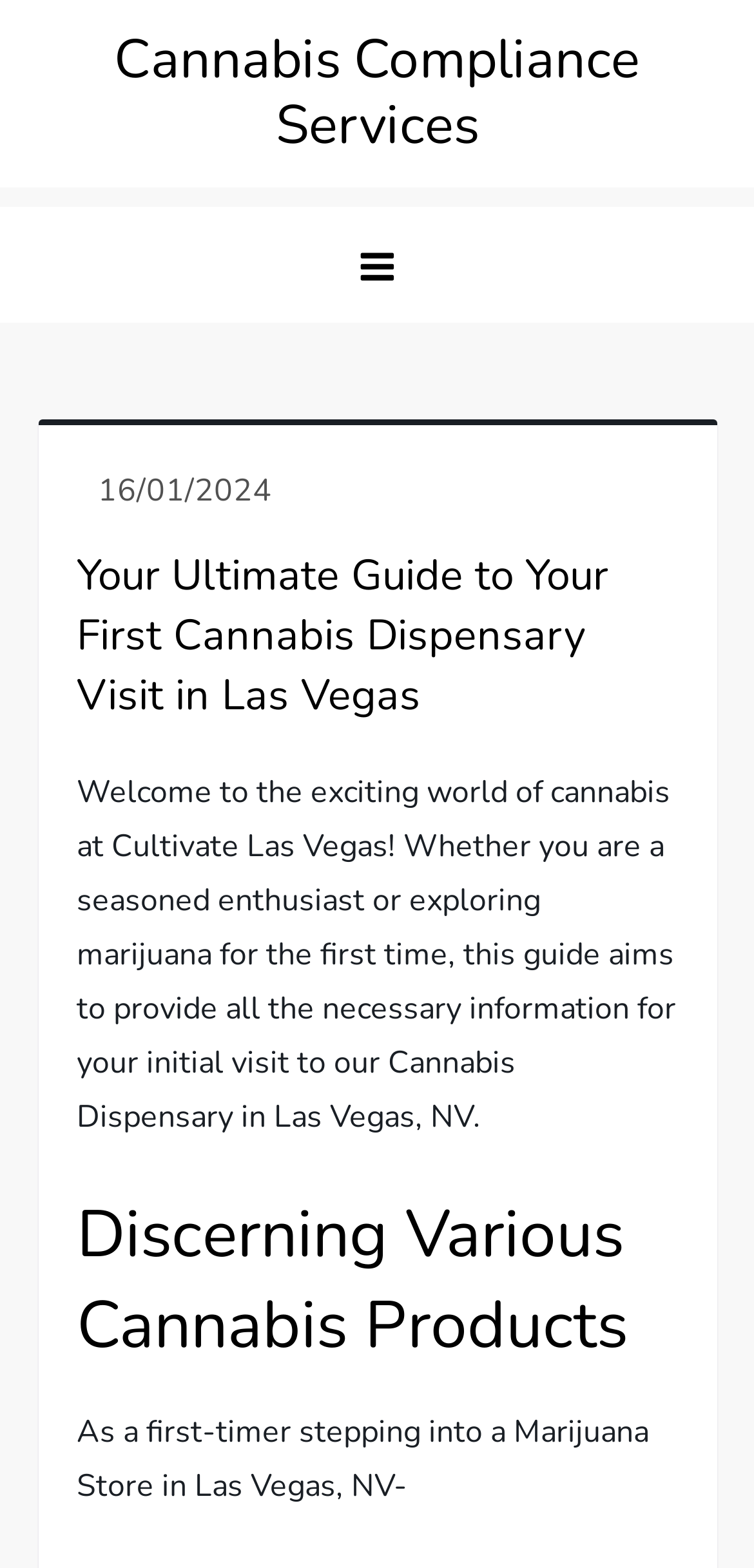What is the tone of the guide?
Utilize the image to construct a detailed and well-explained answer.

The tone of the guide can be inferred from the language and structure of the content, which appears to be informative and educational, aiming to provide necessary information to the readers rather than persuading or entertaining them.